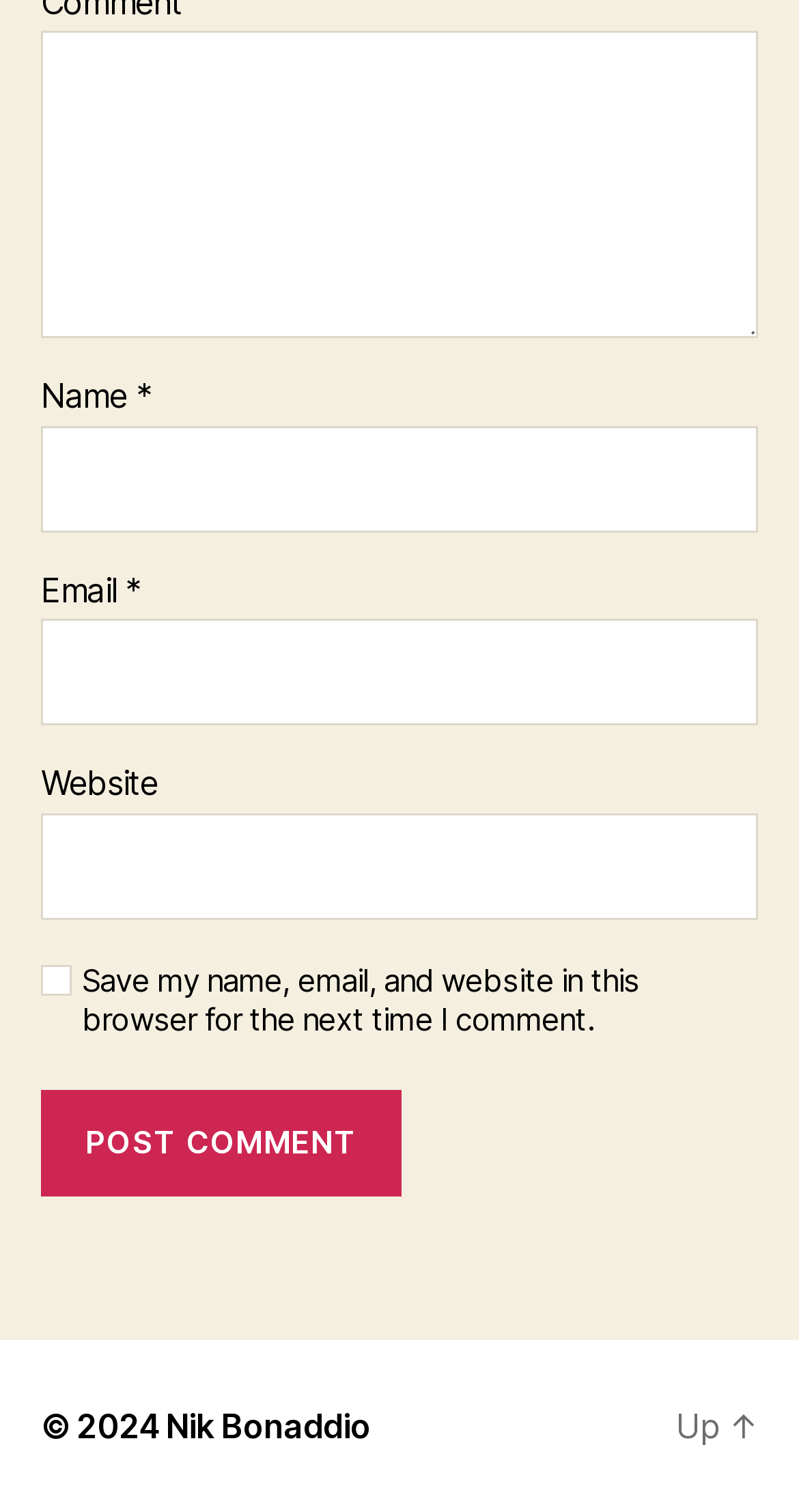Locate the coordinates of the bounding box for the clickable region that fulfills this instruction: "Visit the TECHNOPUBLISH website".

None